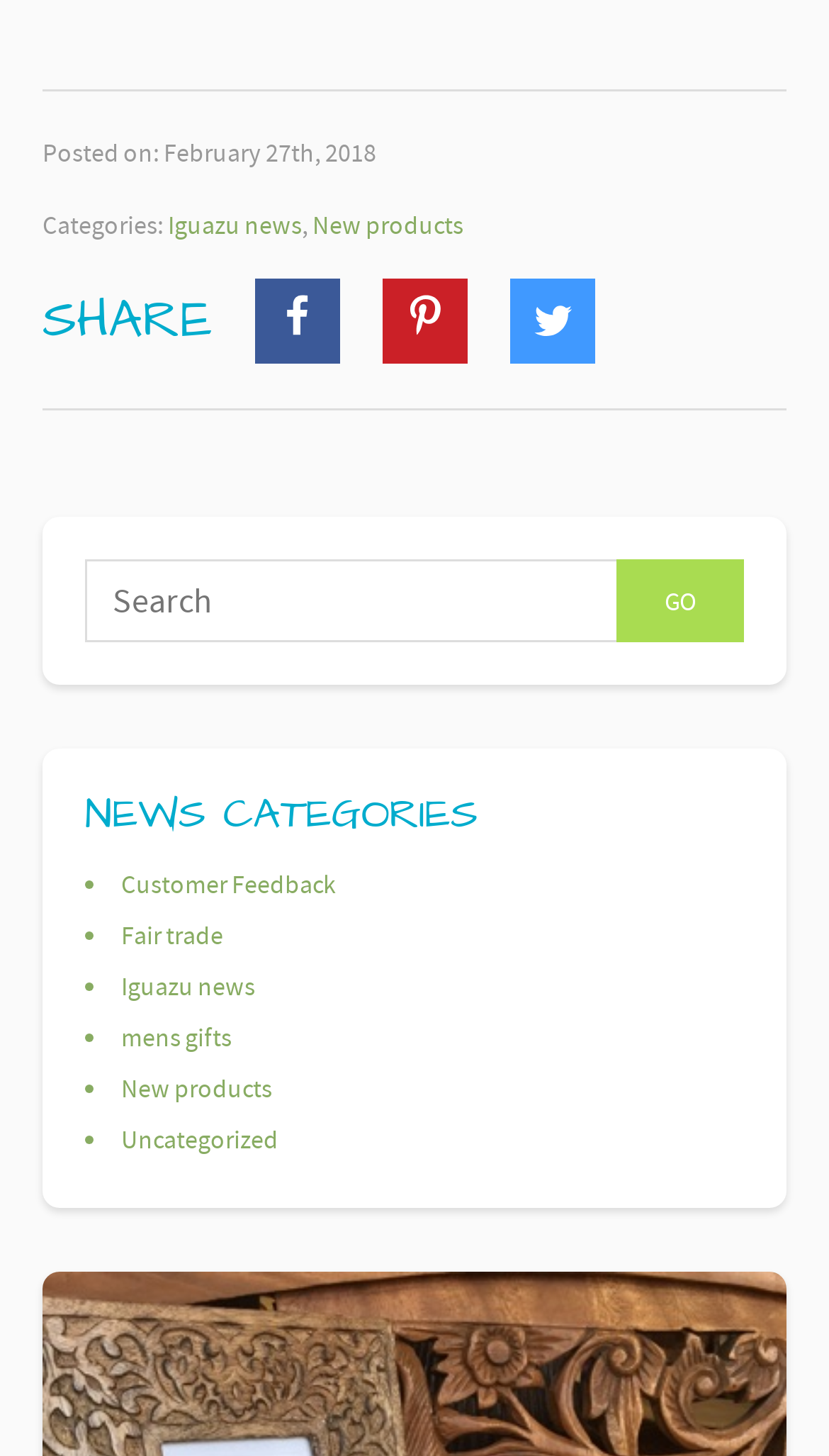Give the bounding box coordinates for this UI element: "Uncategorized". The coordinates should be four float numbers between 0 and 1, arranged as [left, top, right, bottom].

[0.146, 0.771, 0.336, 0.795]